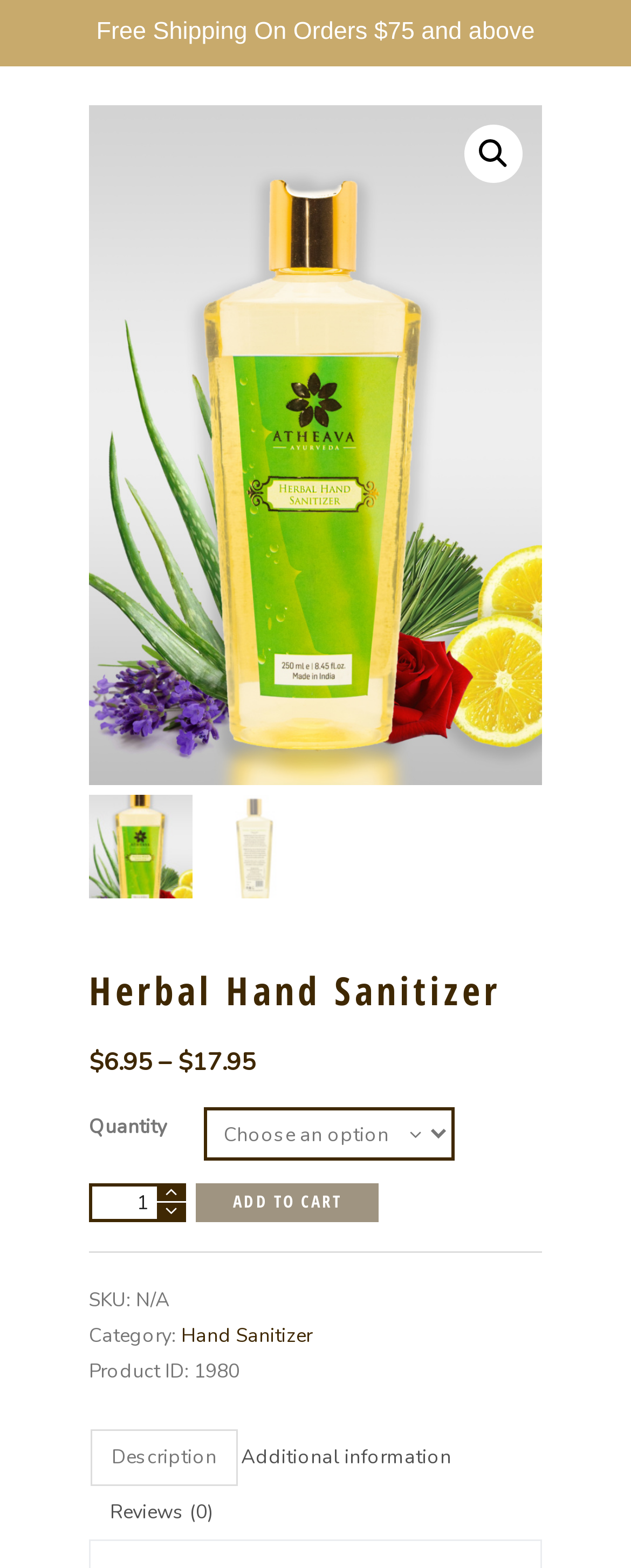What is the price range of the Herbal Hand Sanitizer?
Please use the image to provide a one-word or short phrase answer.

$6.95 - $17.95